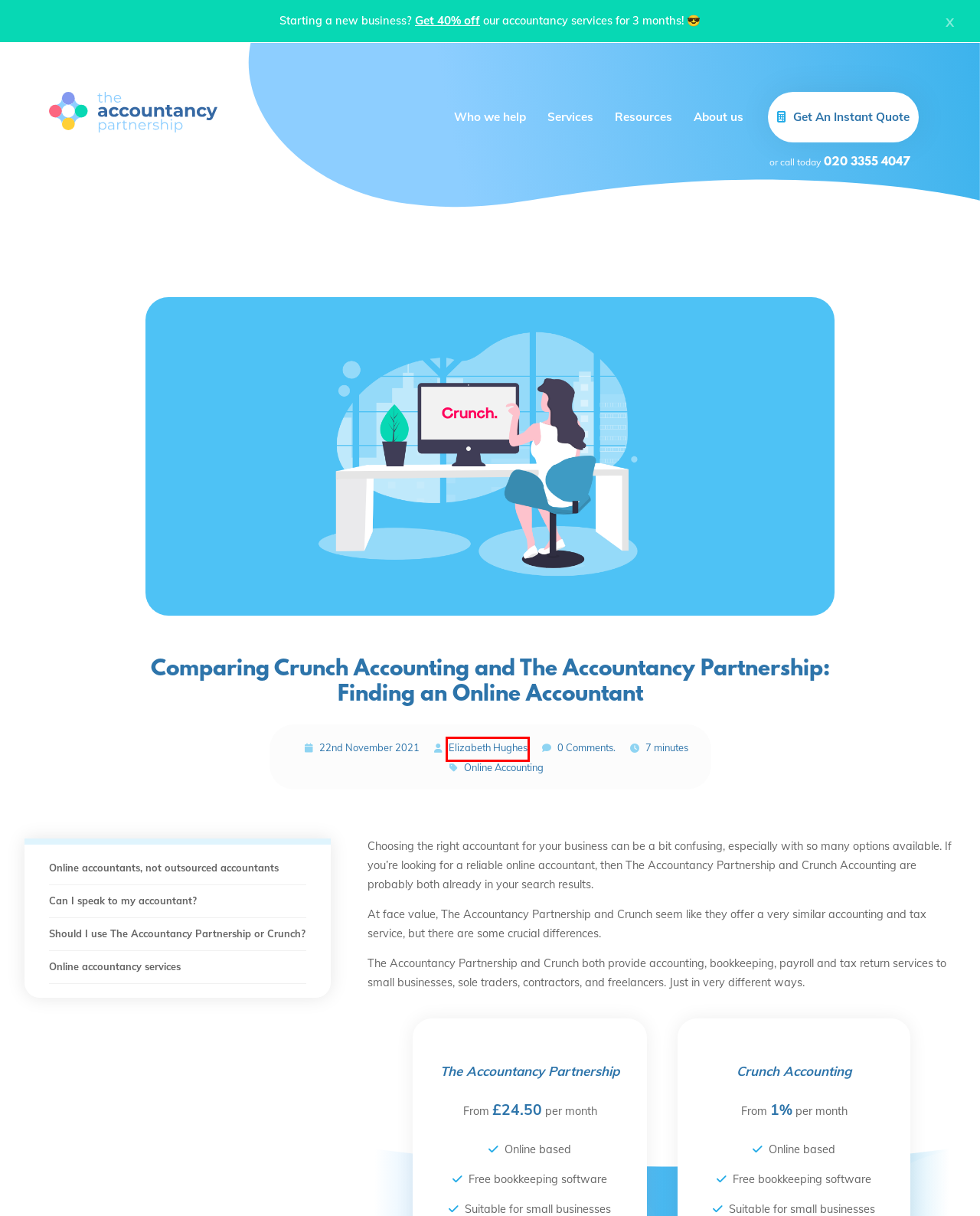You are given a screenshot of a webpage with a red bounding box around an element. Choose the most fitting webpage description for the page that appears after clicking the element within the red bounding box. Here are the candidates:
A. Bookkeeping Services - Financial records without the stress
B. Our Accountancy Services: Complete support for businesses
C. Limited Company Accountants From £54.50 Per Month
D. Contact Us - The Accountancy Partnership
E. Articles by Elizabeth Hughes - The Accountancy Partnership Archive
F. Guides & Videos - Free resources to manage your business
G. Blog - The Accountancy Partnership
H. Instant Quotation - The Accountancy Partnership

E